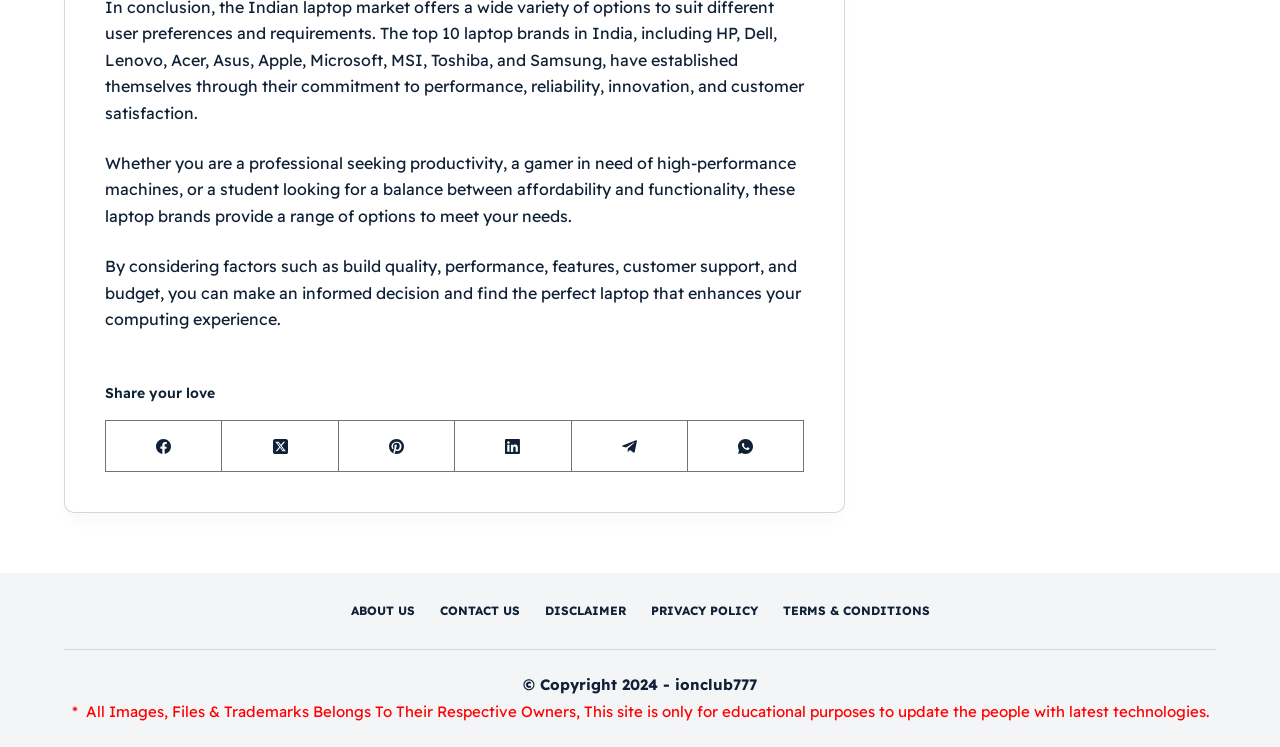Respond to the question below with a single word or phrase: What is the purpose of the website?

To provide laptop brand options